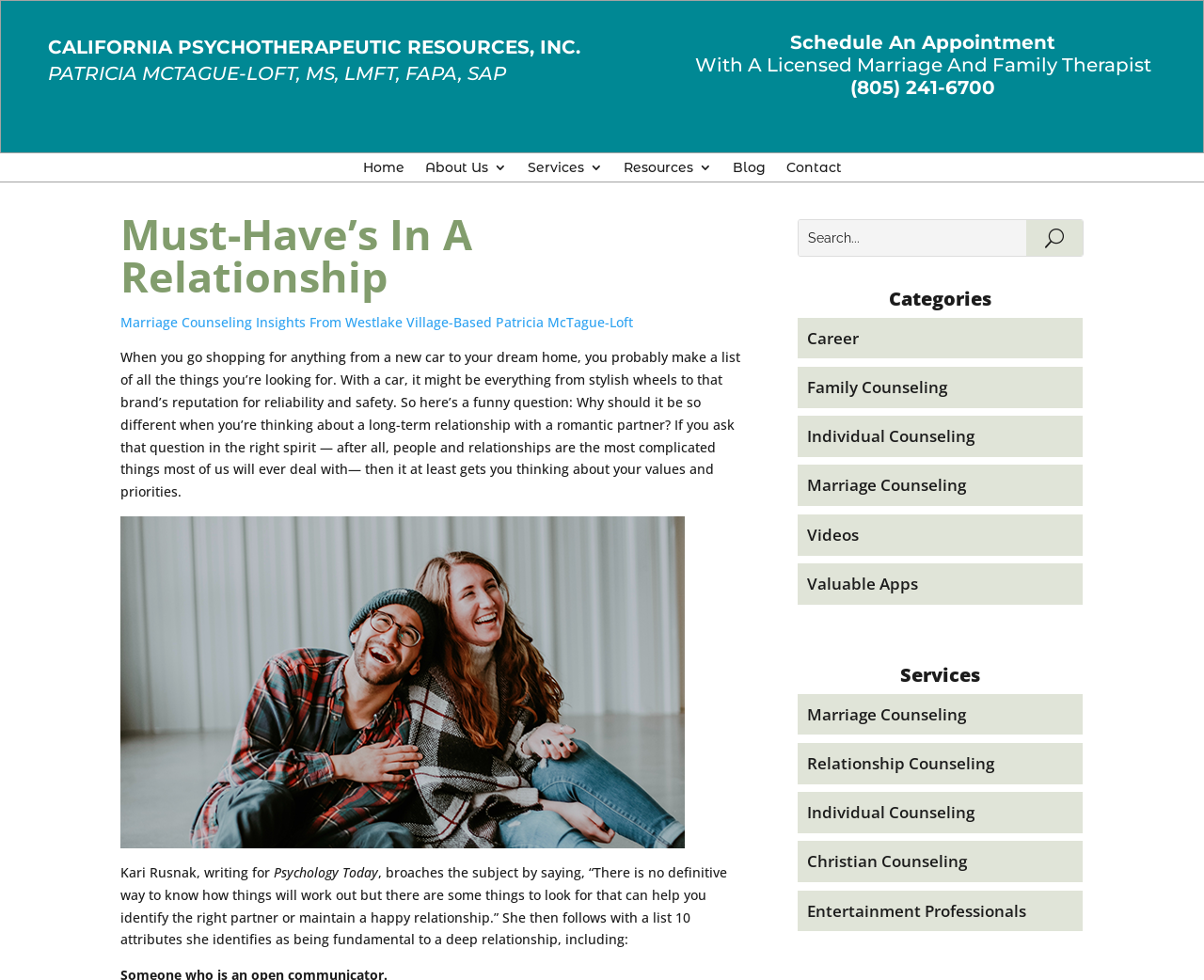Locate the bounding box coordinates of the region to be clicked to comply with the following instruction: "View the WebAR Scanner". The coordinates must be four float numbers between 0 and 1, in the form [left, top, right, bottom].

None